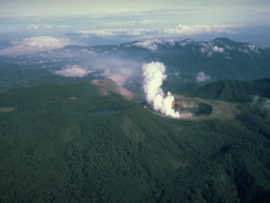Please give a succinct answer to the question in one word or phrase:
What is rising from the crater?

Steam